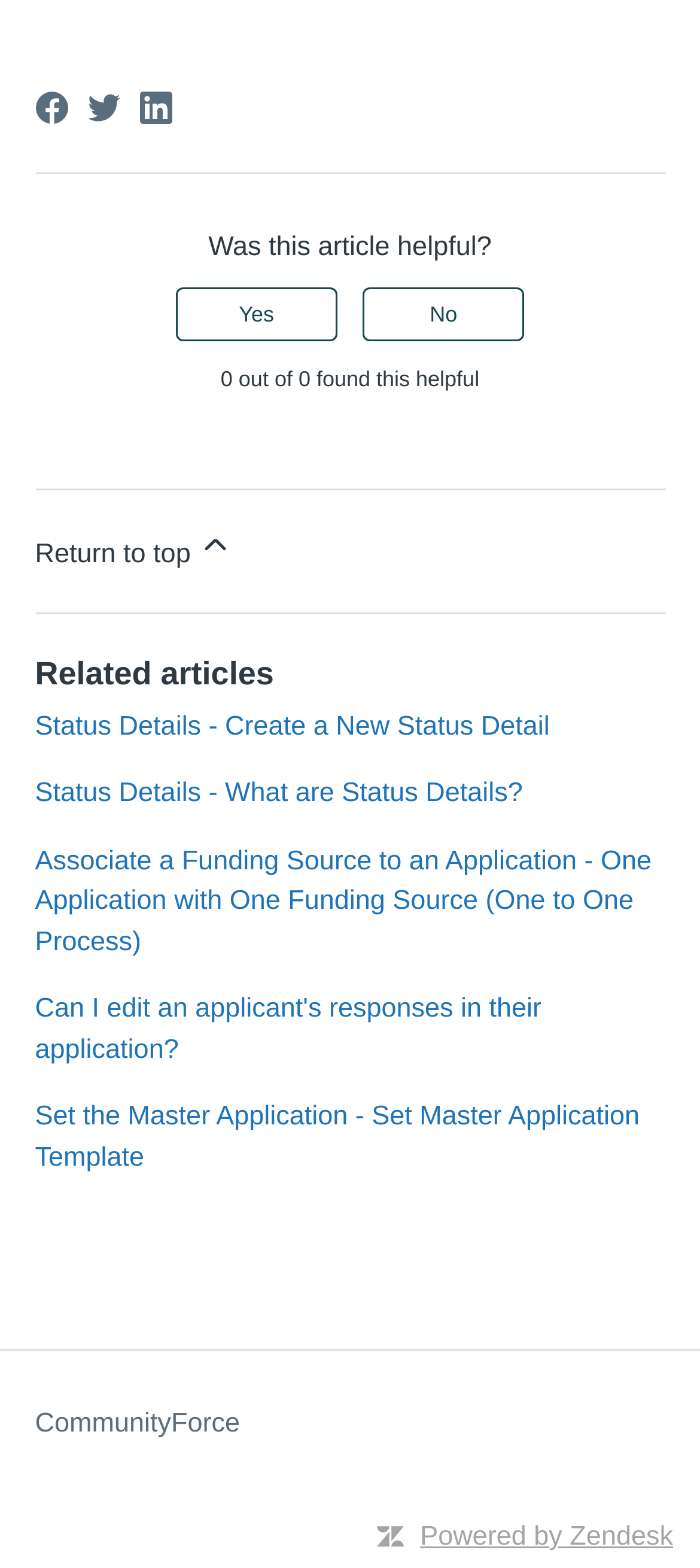Identify the bounding box coordinates of the specific part of the webpage to click to complete this instruction: "Return to top of the page".

[0.05, 0.313, 0.95, 0.391]